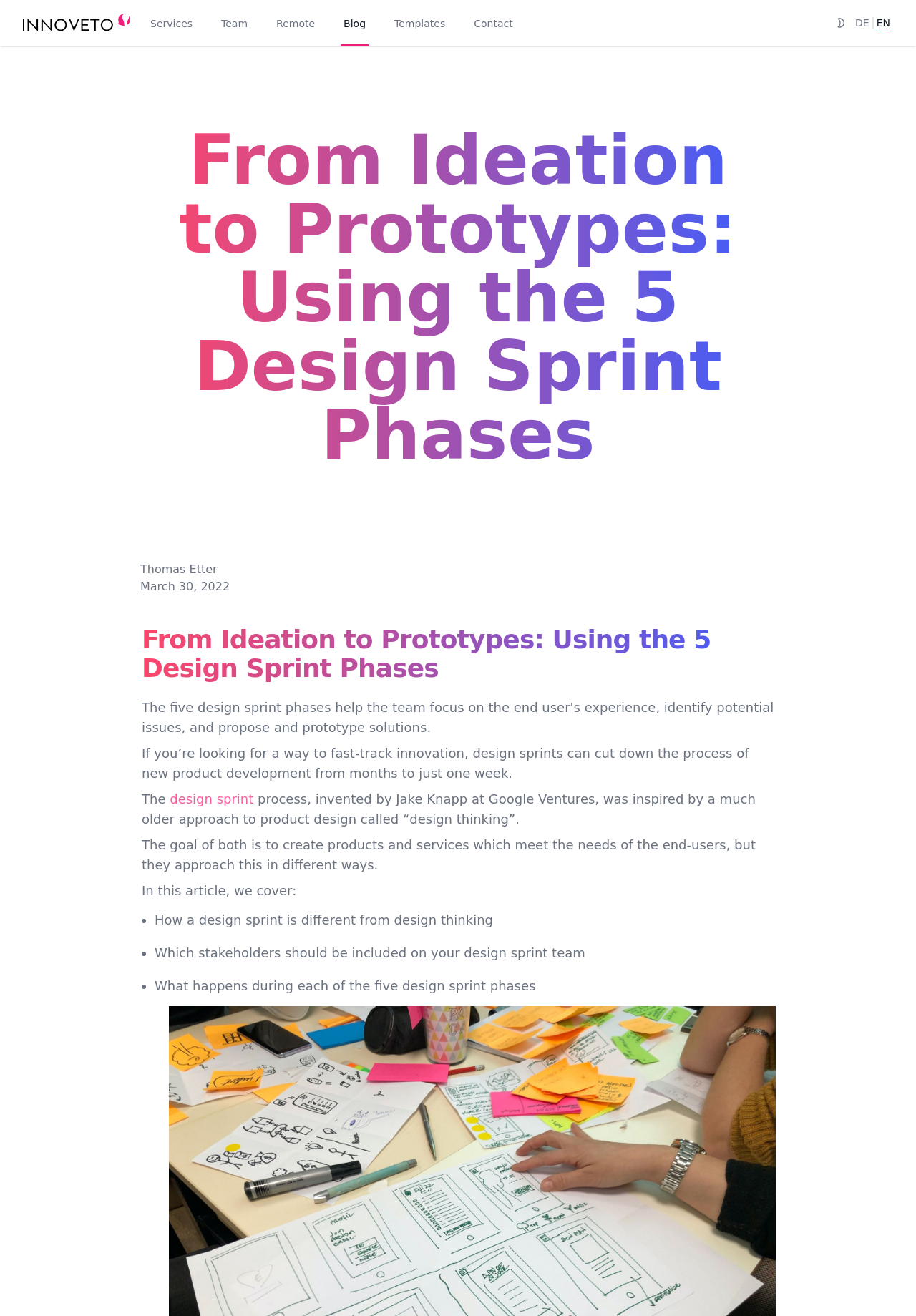Please predict the bounding box coordinates of the element's region where a click is necessary to complete the following instruction: "Learn more about design thinking". The coordinates should be represented by four float numbers between 0 and 1, i.e., [left, top, right, bottom].

[0.185, 0.601, 0.277, 0.613]